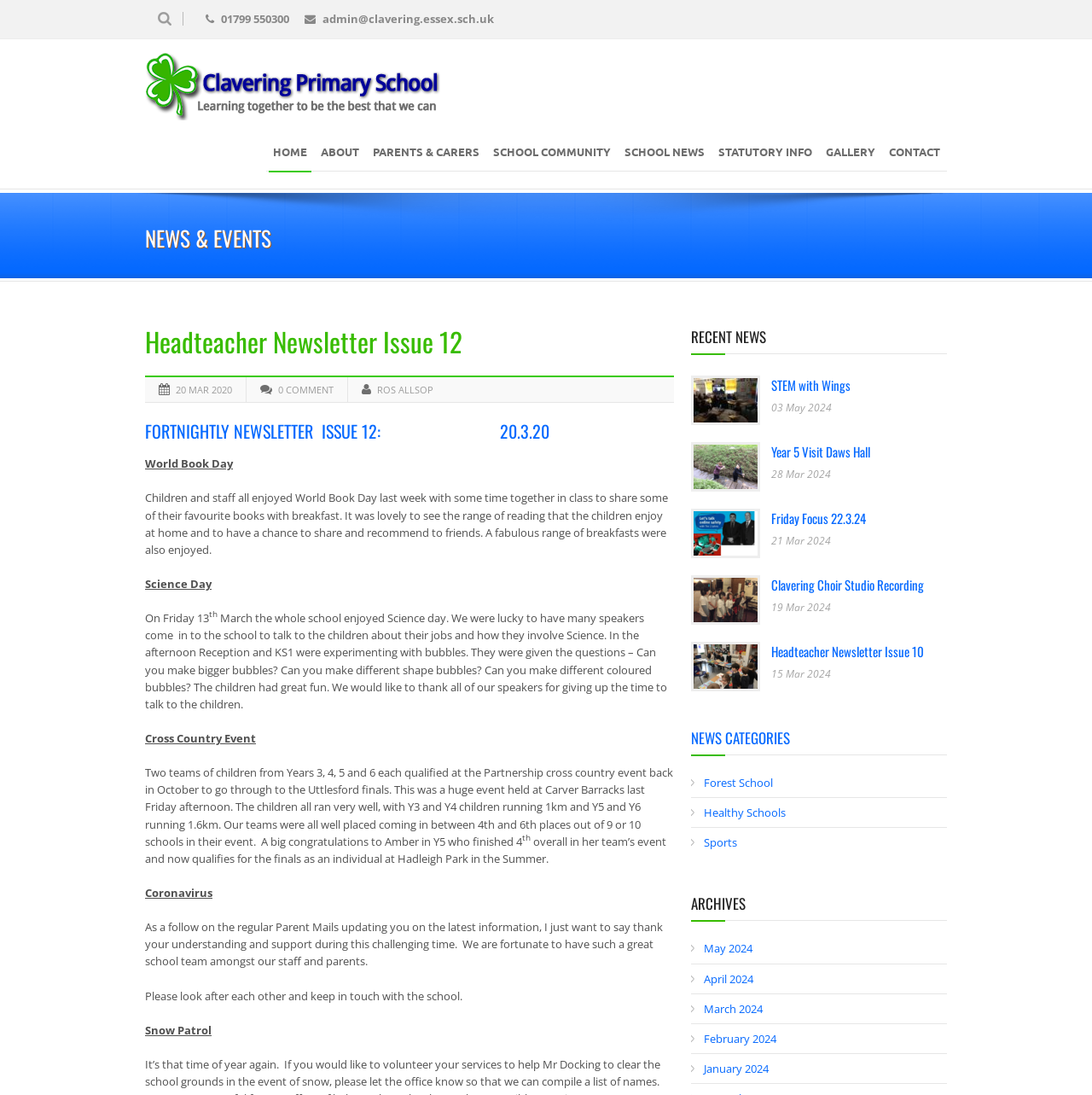Please provide the bounding box coordinates for the element that needs to be clicked to perform the instruction: "View STEM with Wings". The coordinates must consist of four float numbers between 0 and 1, formatted as [left, top, right, bottom].

[0.706, 0.343, 0.867, 0.36]